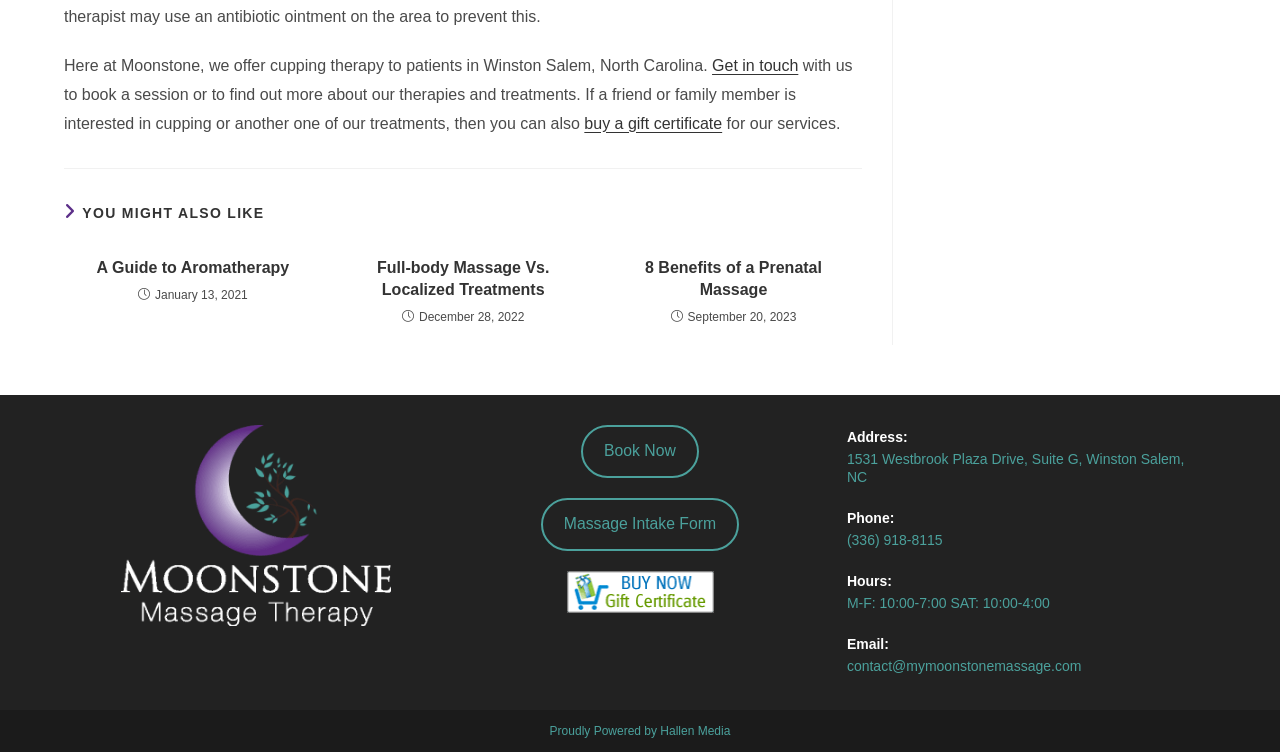What is the topic of the first article?
Please provide a comprehensive answer based on the contents of the image.

The topic of the first article can be found in the 'YOU MIGHT ALSO LIKE' section, which lists several articles, and the first one is titled 'A Guide to Aromatherapy'.